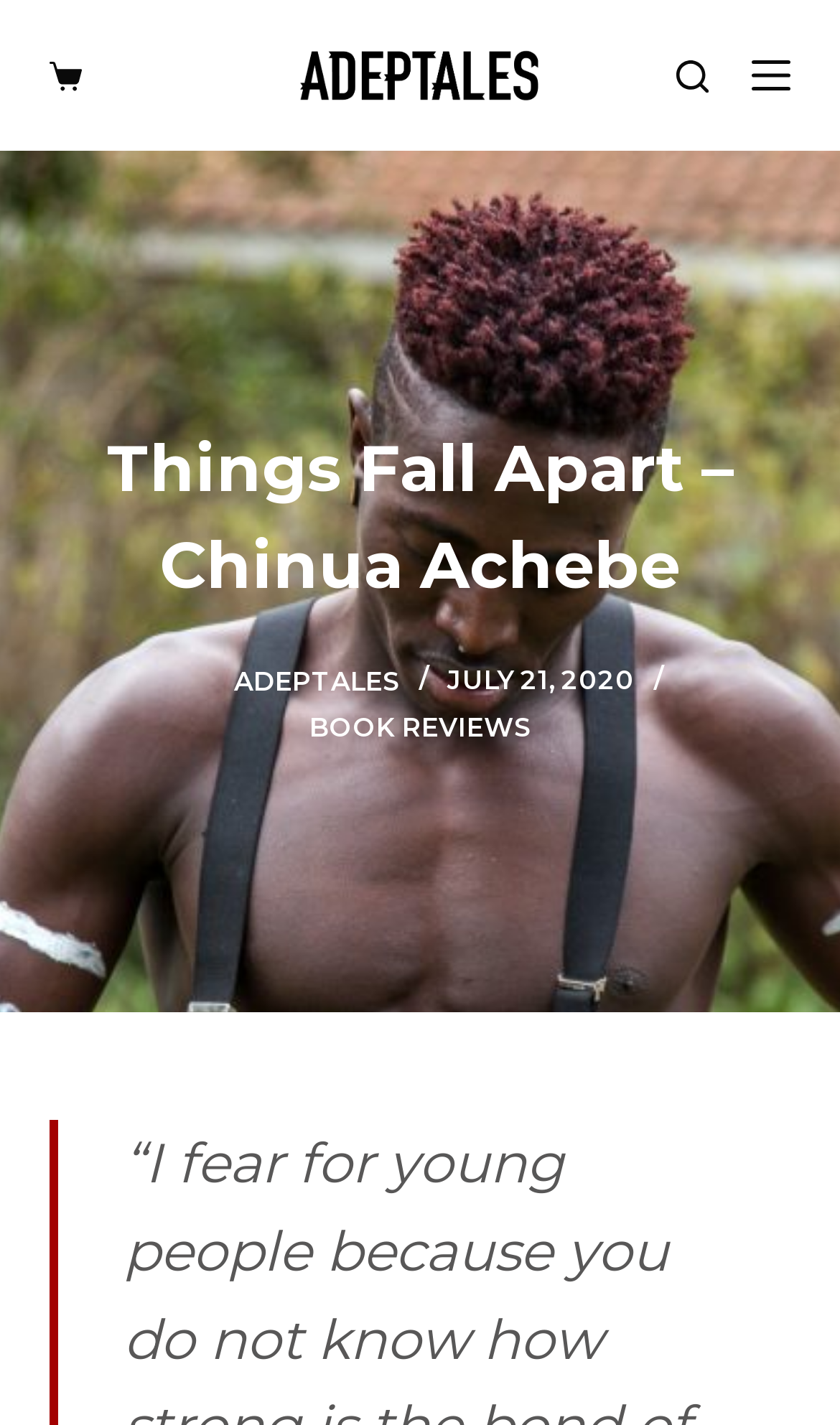Extract the primary headline from the webpage and present its text.

Things Fall Apart – Chinua Achebe